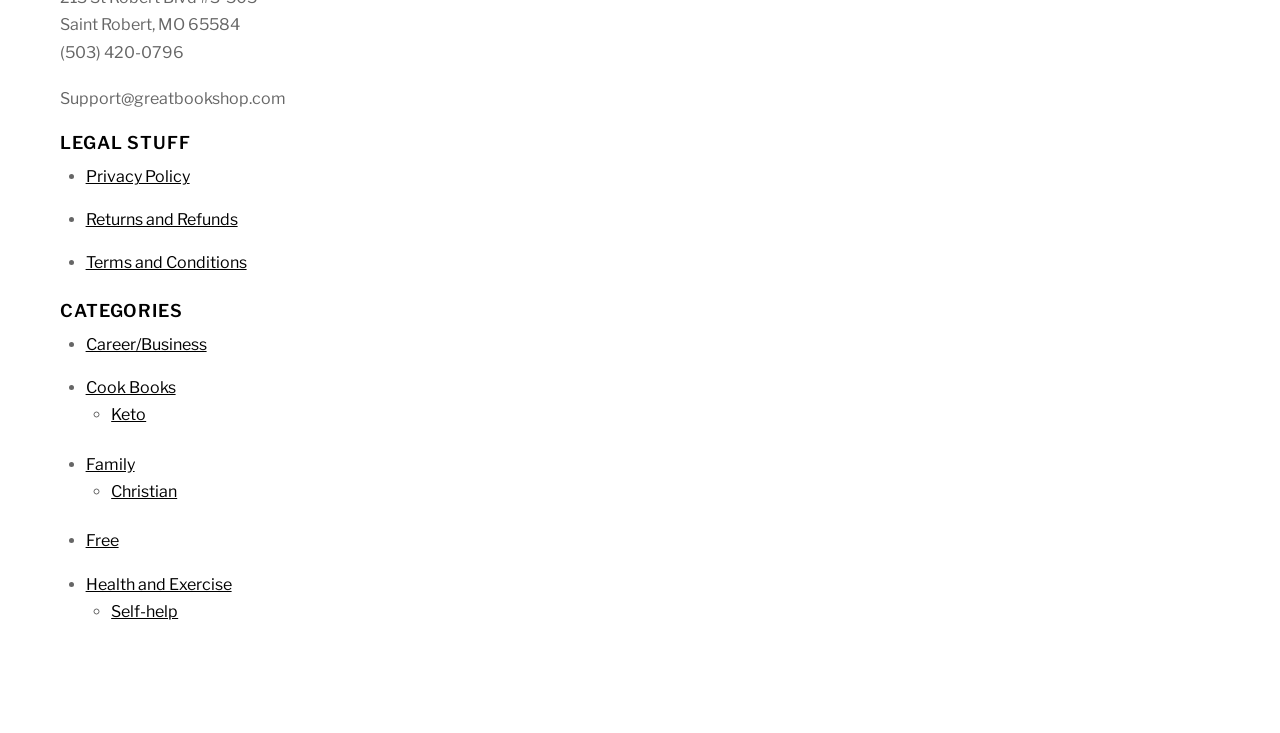Can you find the bounding box coordinates for the element that needs to be clicked to execute this instruction: "Check Terms and Conditions"? The coordinates should be given as four float numbers between 0 and 1, i.e., [left, top, right, bottom].

[0.067, 0.346, 0.193, 0.372]